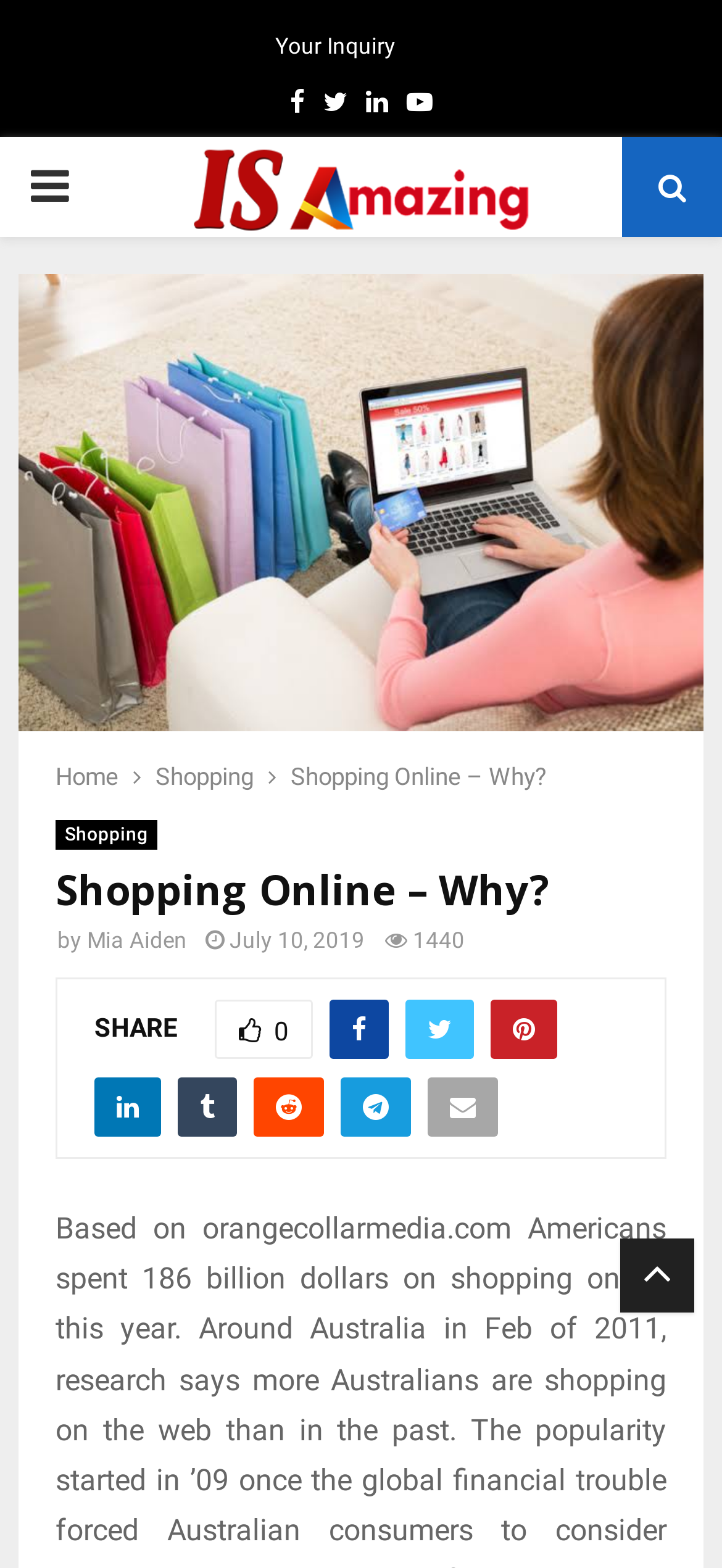Determine the bounding box coordinates for the element that should be clicked to follow this instruction: "Click on Facebook". The coordinates should be given as four float numbers between 0 and 1, in the format [left, top, right, bottom].

[0.401, 0.047, 0.422, 0.083]